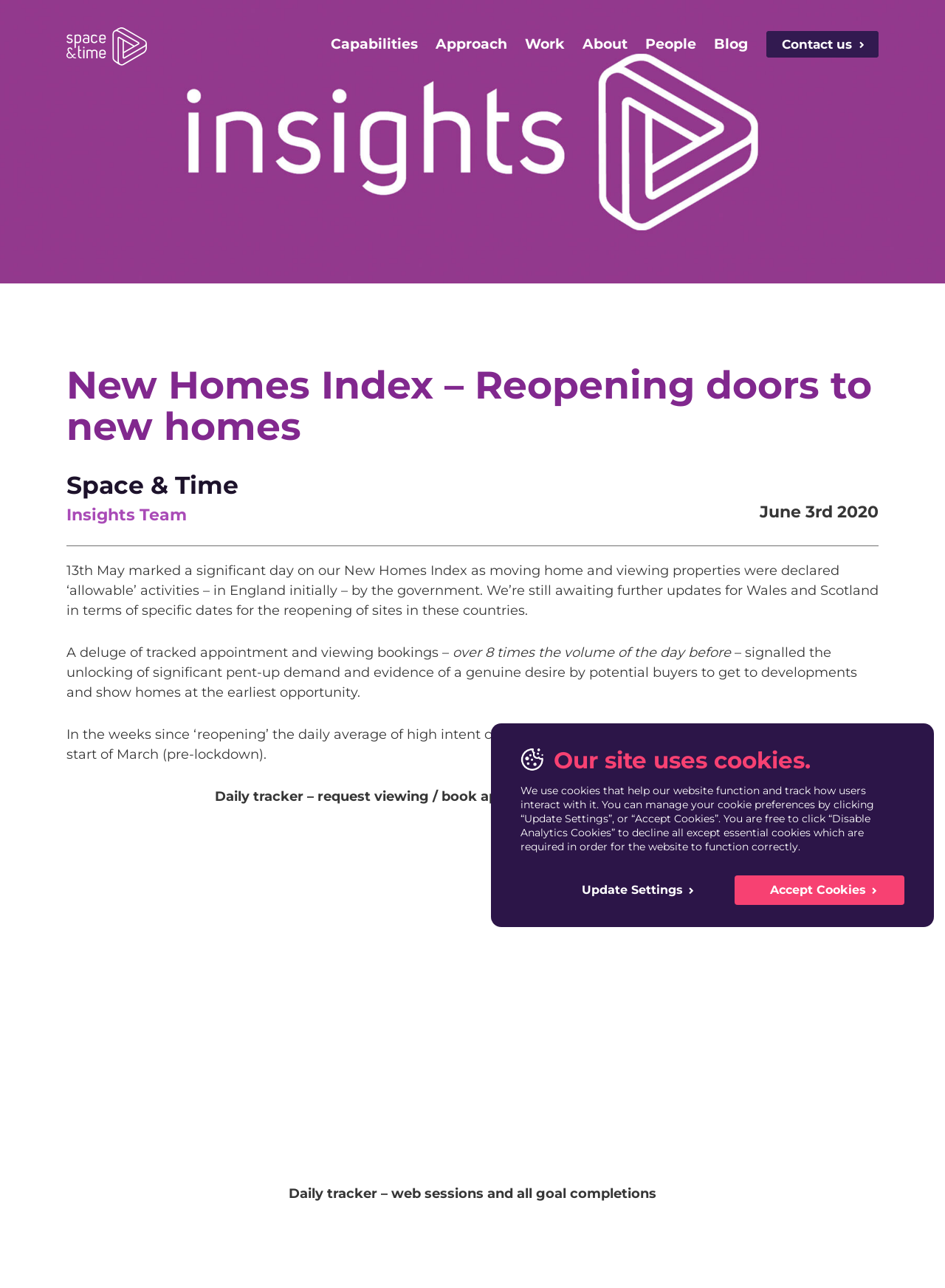Use the information in the screenshot to answer the question comprehensively: What is the increase in daily average of high intent conversions?

According to the article, in the weeks since the reopening of new homes, the daily average of high intent conversions was over 200% higher than the fortnight at the start of March (pre-lockdown).